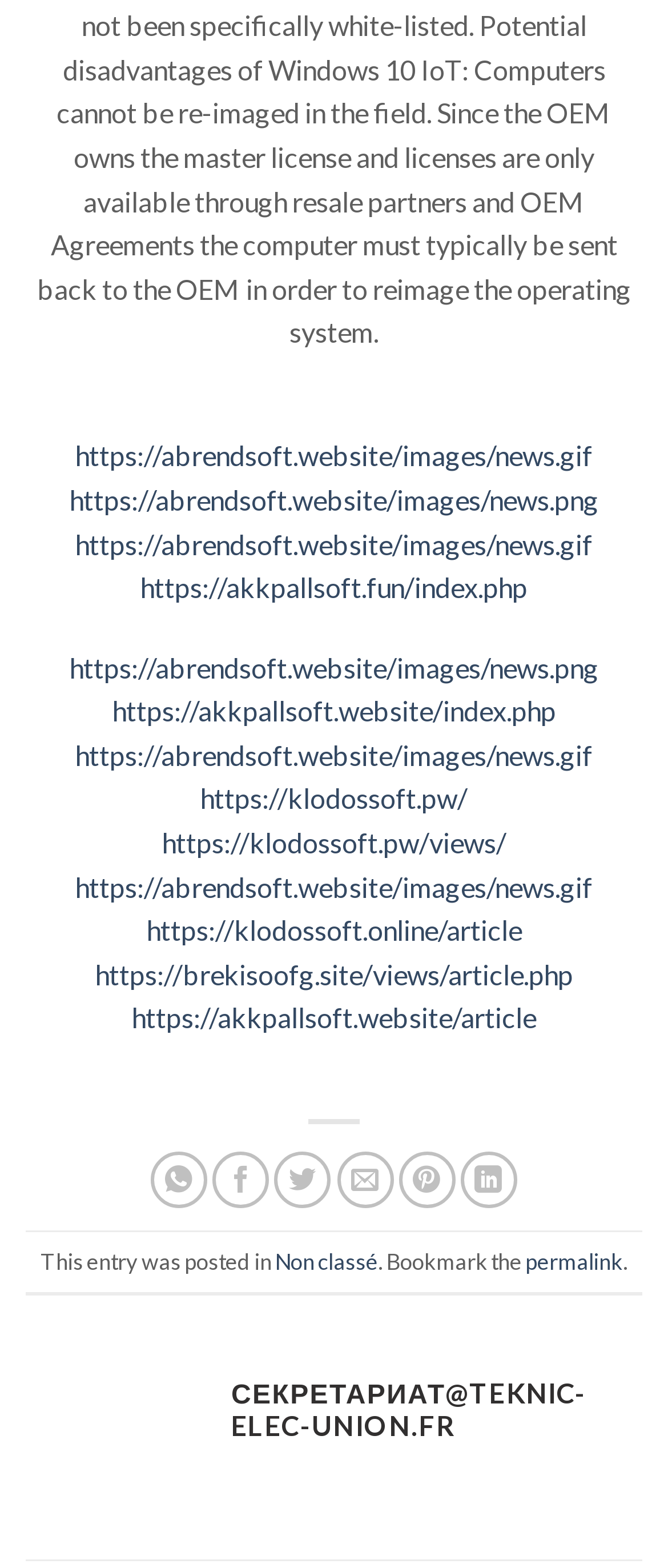Answer the question using only a single word or phrase: 
How many social media sharing options are available on the webpage?

6